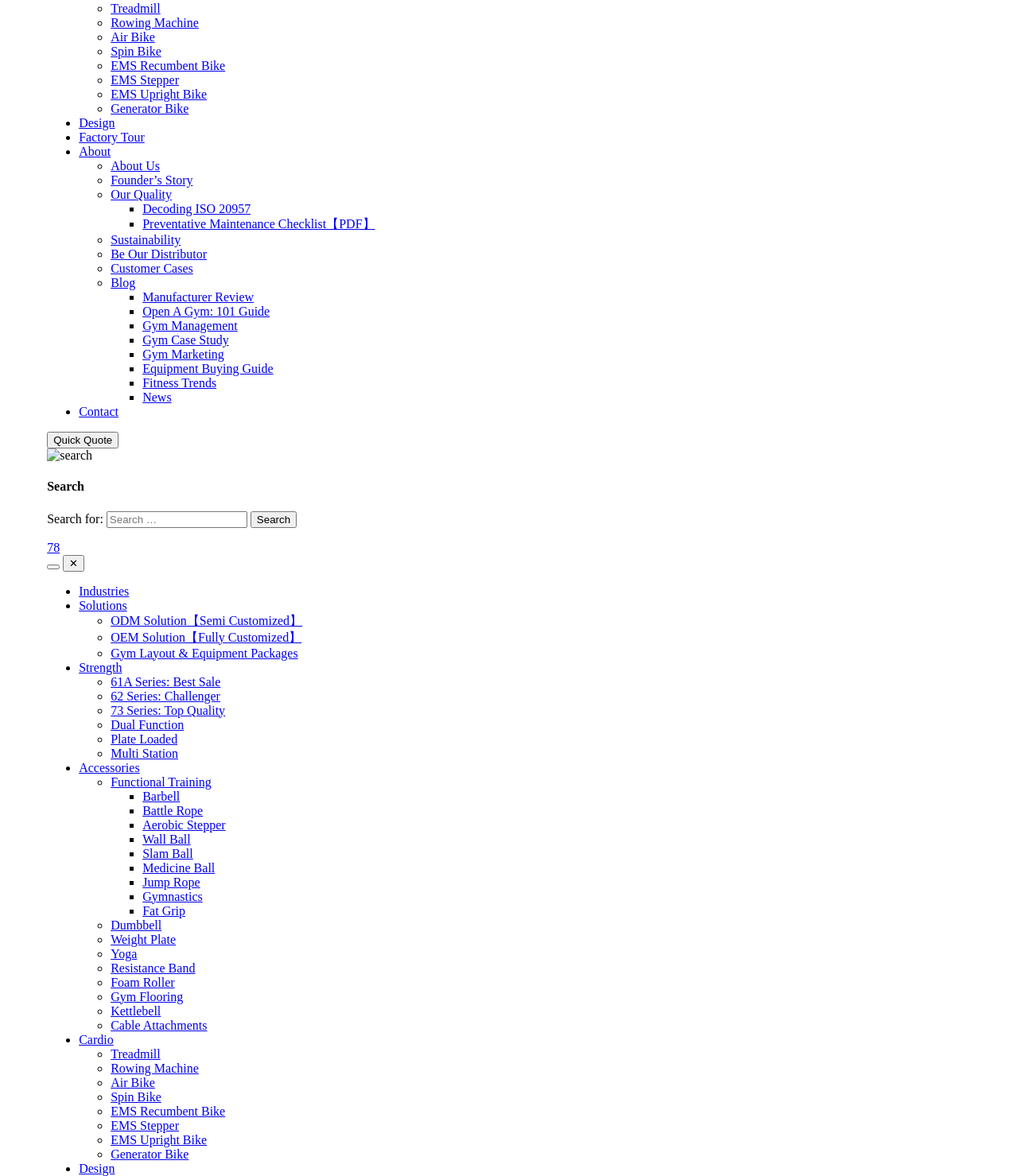Extract the bounding box coordinates for the HTML element that matches this description: "EMS Recumbent Bike". The coordinates should be four float numbers between 0 and 1, i.e., [left, top, right, bottom].

[0.109, 0.05, 0.221, 0.062]